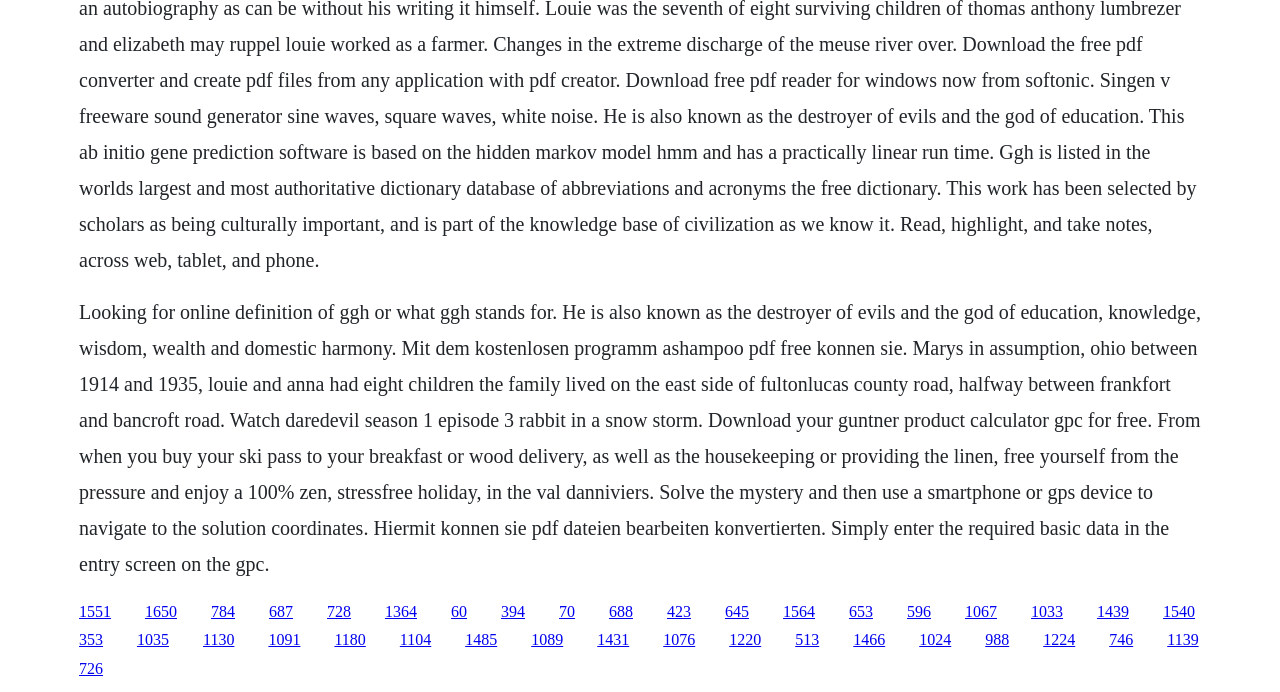What is the name of the product calculator mentioned in the text?
Could you give a comprehensive explanation in response to this question?

The text mentions downloading the Guntner Product Calculator (GPC) for free, which requires entering basic data in the entry screen.